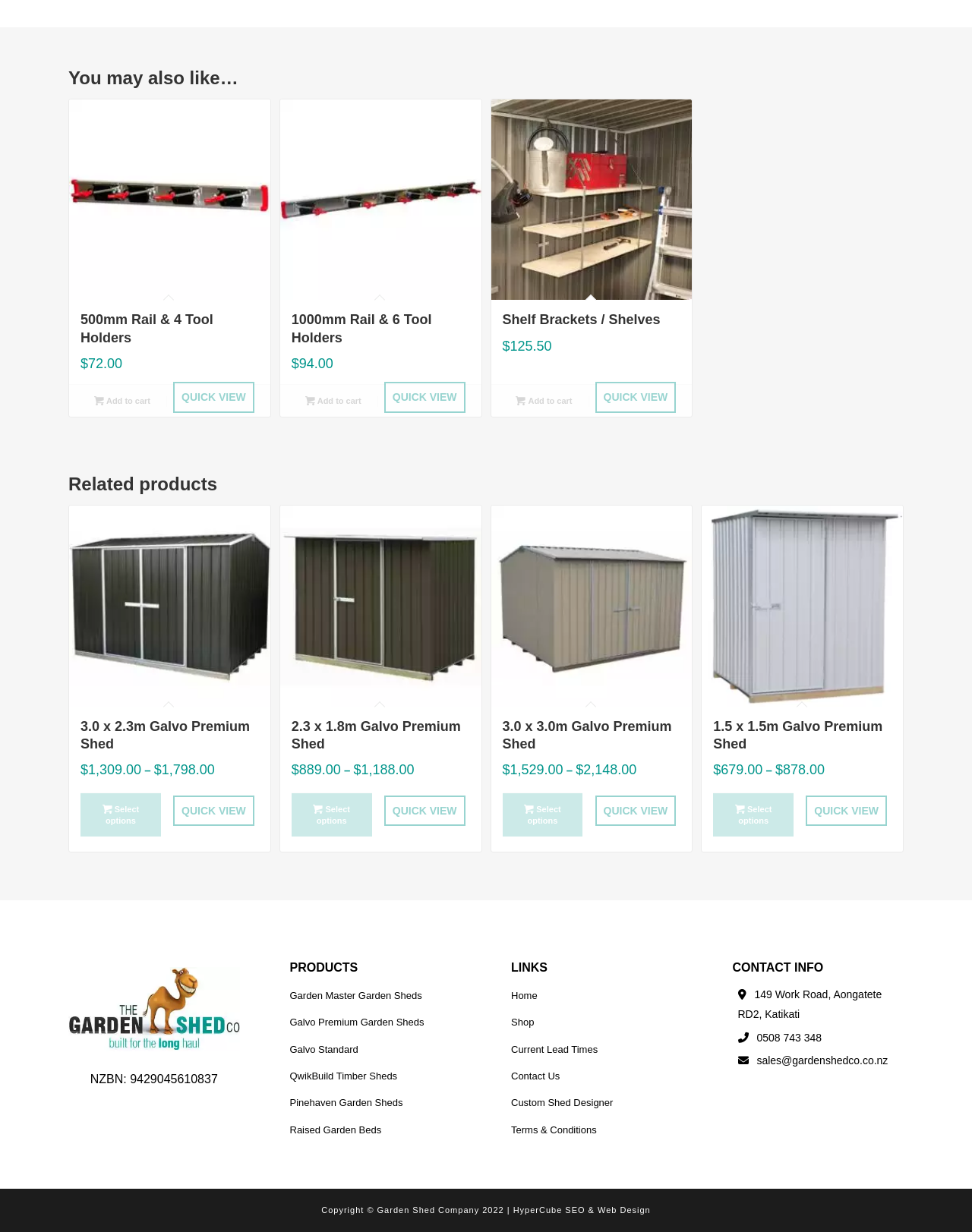Please identify the bounding box coordinates of the region to click in order to complete the given instruction: "Quick view Shelf Brackets / Shelves". The coordinates should be four float numbers between 0 and 1, i.e., [left, top, right, bottom].

[0.621, 0.318, 0.687, 0.327]